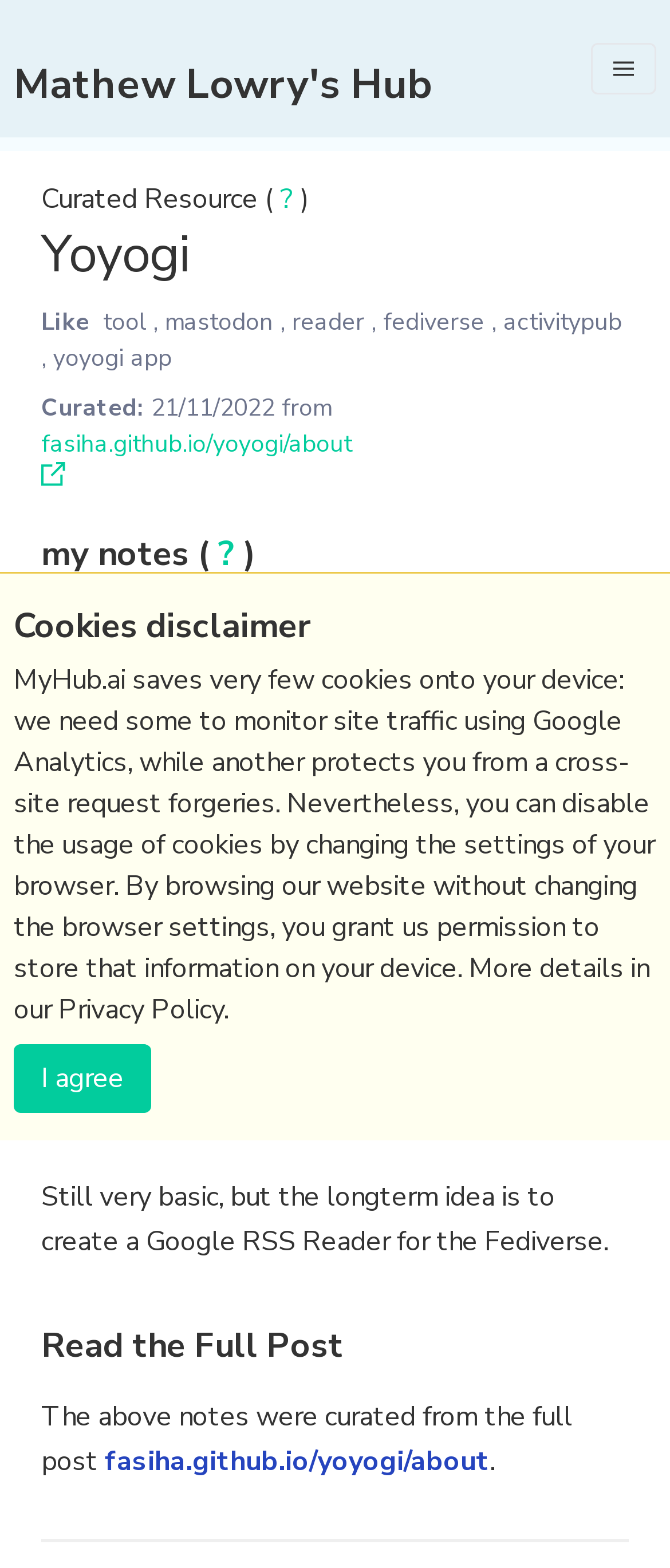Kindly provide the bounding box coordinates of the section you need to click on to fulfill the given instruction: "Search My Hub".

[0.041, 0.018, 0.959, 0.066]